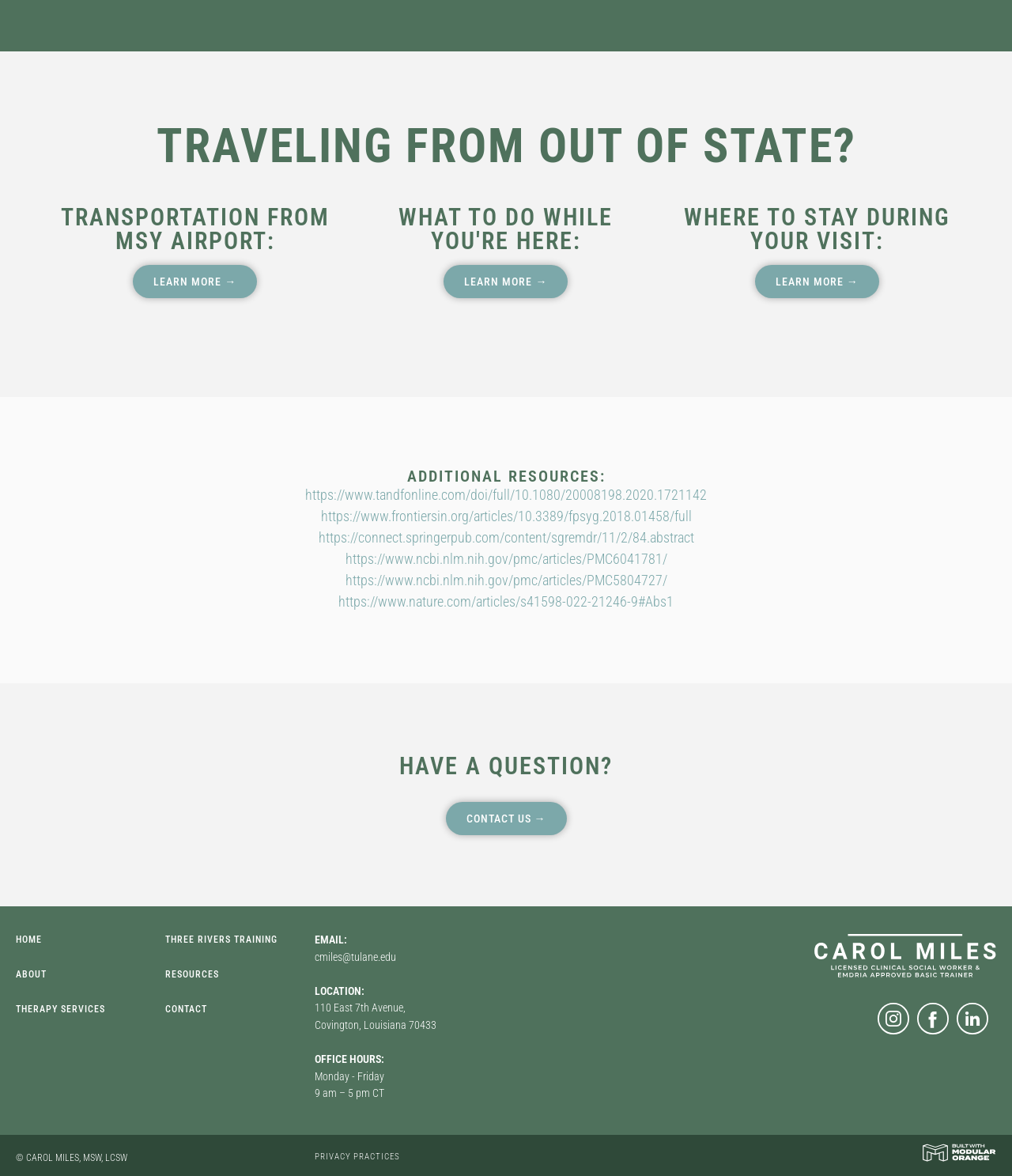Predict the bounding box of the UI element based on this description: "Therapy Services".

[0.016, 0.853, 0.104, 0.863]